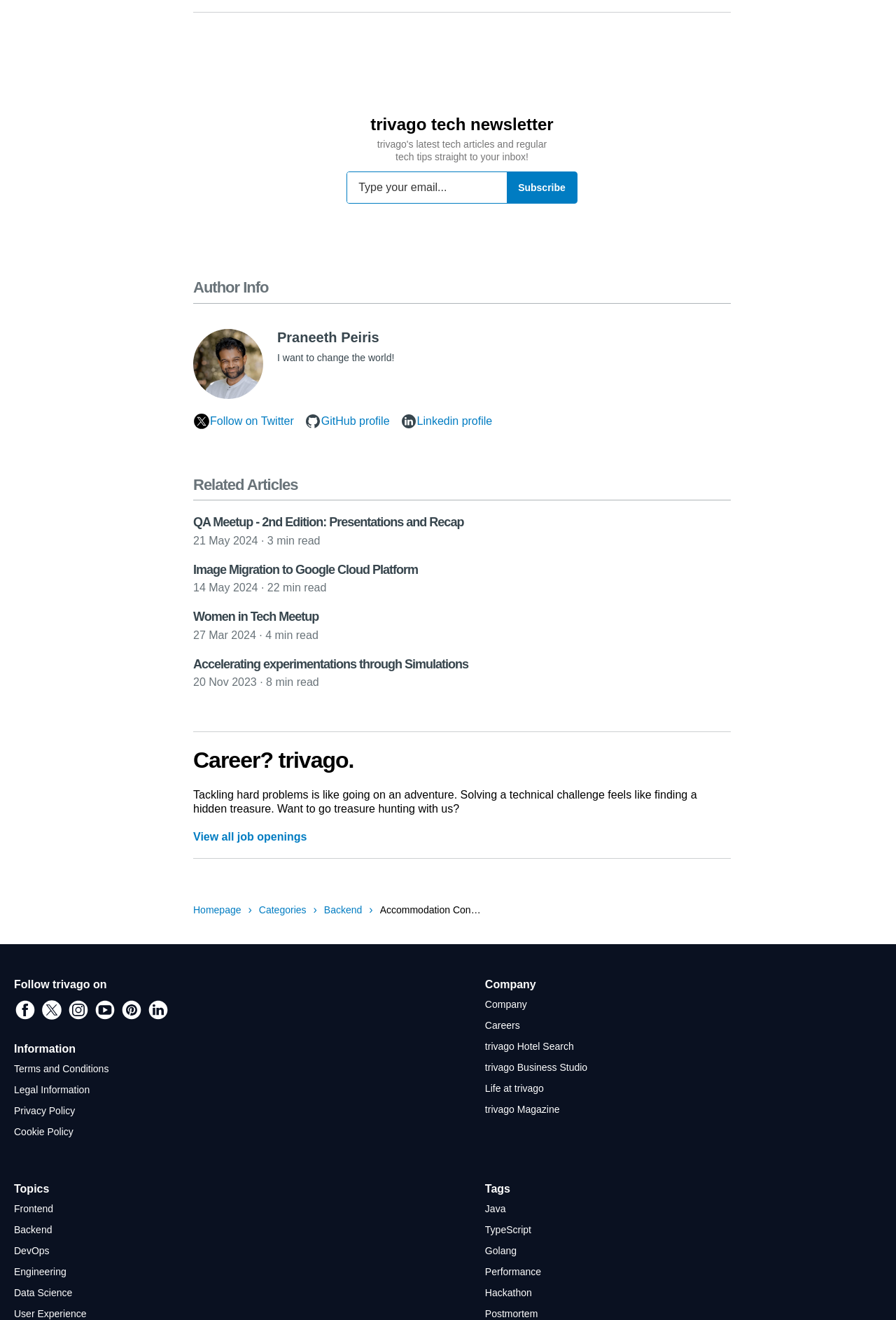How can I follow Praneeth Peiris on Twitter?
Give a thorough and detailed response to the question.

The link to follow Praneeth Peiris on Twitter is located in the 'Author Info' section, next to the author's image and name.